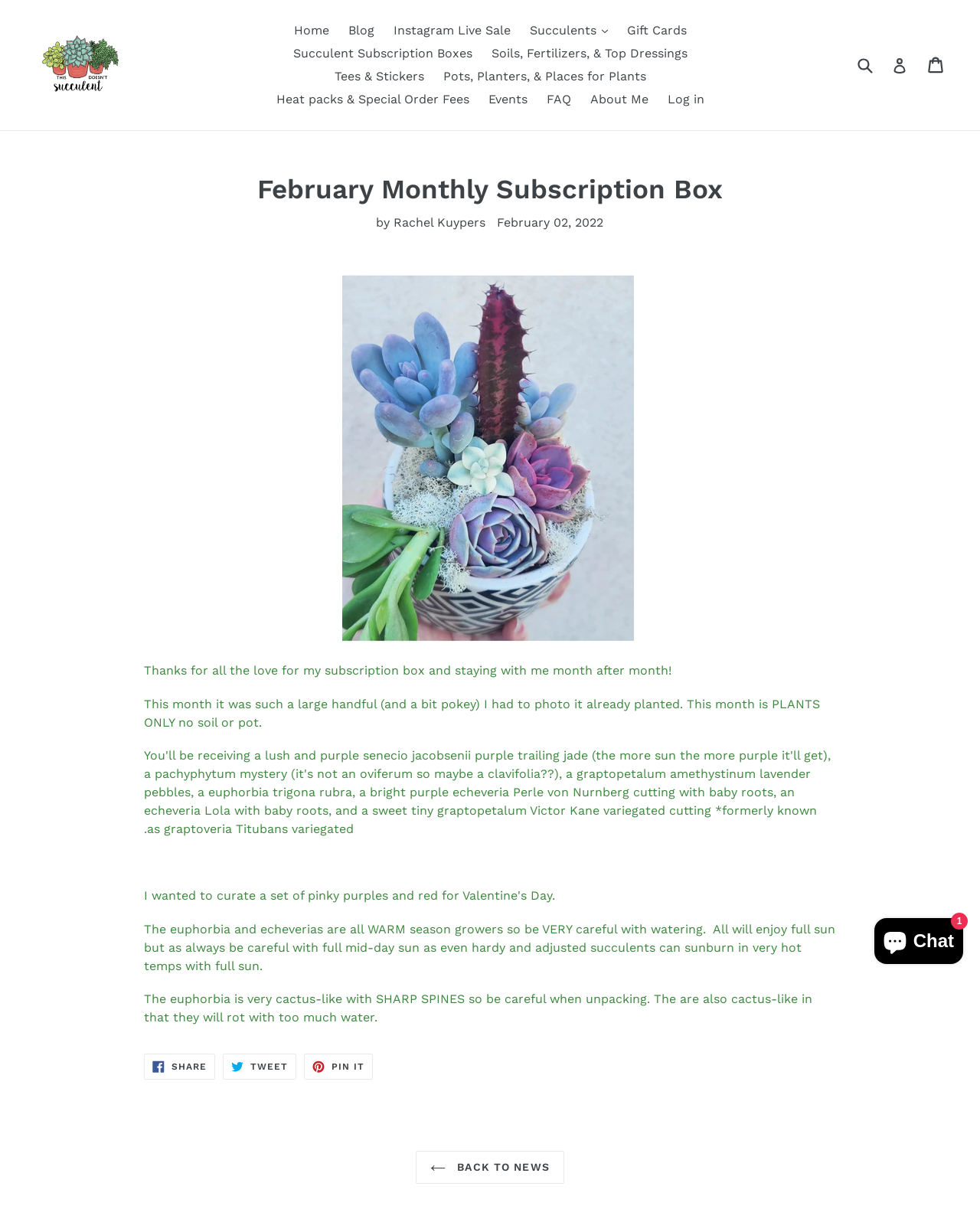Kindly respond to the following question with a single word or a brief phrase: 
What should be done with the euphorbia plant?

Be careful with watering